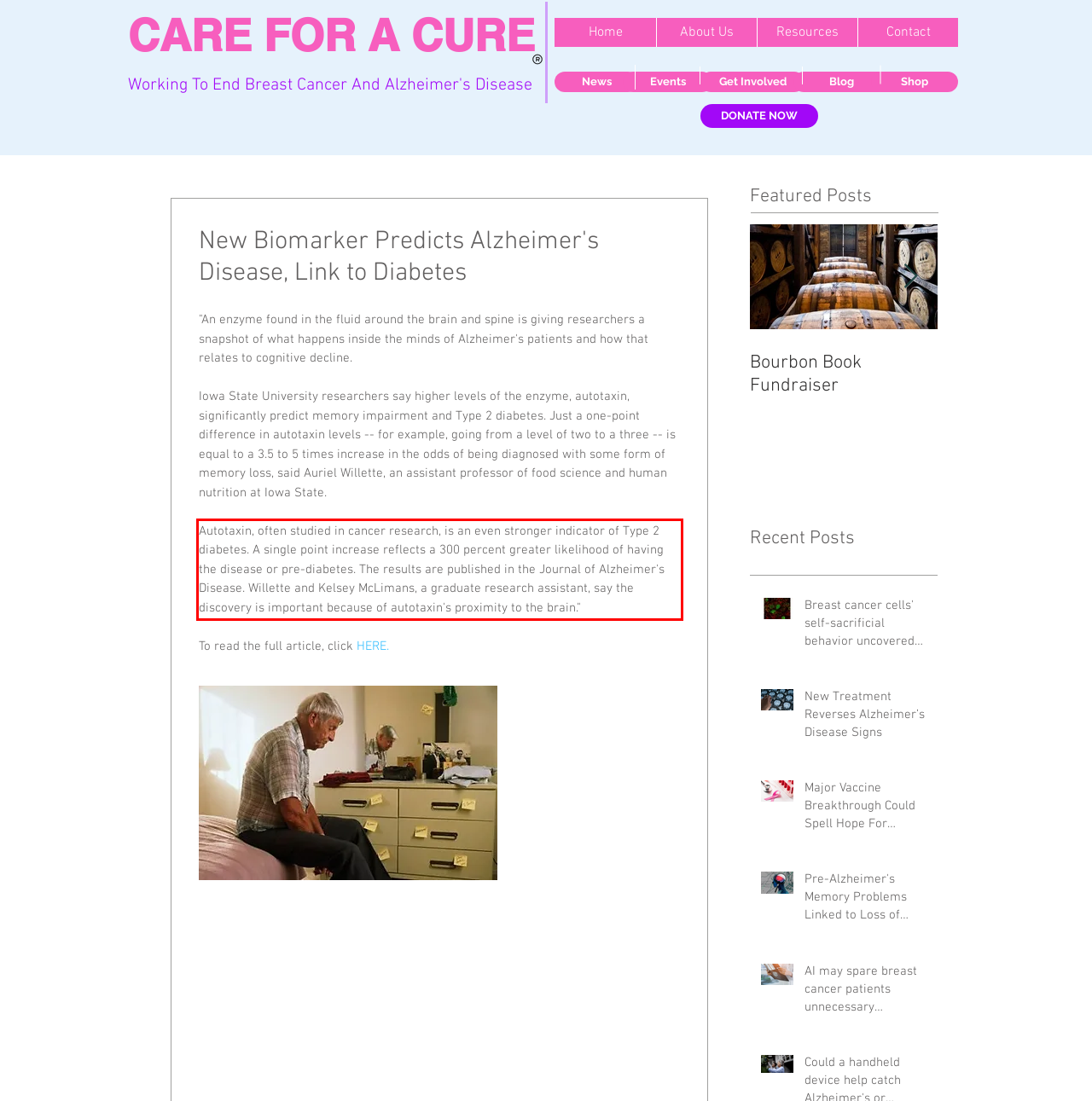You are provided with a screenshot of a webpage that includes a UI element enclosed in a red rectangle. Extract the text content inside this red rectangle.

Autotaxin, often studied in cancer research, is an even stronger indicator of Type 2 diabetes. A single point increase reflects a 300 percent greater likelihood of having the disease or pre-diabetes. The results are published in the Journal of Alzheimer's Disease. Willette and Kelsey McLimans, a graduate research assistant, say the discovery is important because of autotaxin's proximity to the brain."